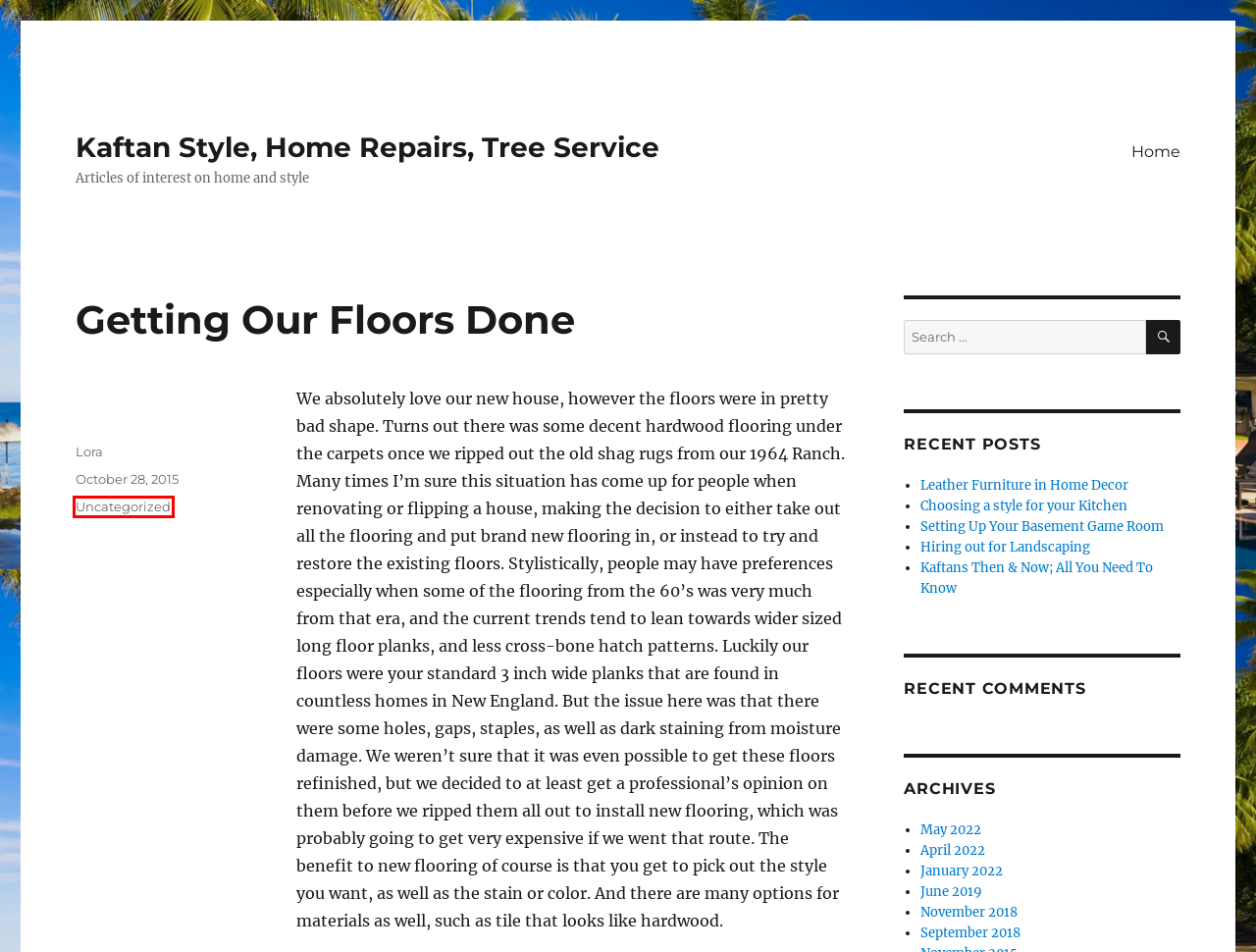Provided is a screenshot of a webpage with a red bounding box around an element. Select the most accurate webpage description for the page that appears after clicking the highlighted element. Here are the candidates:
A. Uncategorized – Kaftan Style, Home Repairs, Tree Service
B. January 2022 – Kaftan Style, Home Repairs, Tree Service
C. Hiring out for Landscaping – Kaftan Style, Home Repairs, Tree Service
D. Leather Furniture in Home Decor – Kaftan Style, Home Repairs, Tree Service
E. Kaftan Style, Home Repairs, Tree Service – Articles of interest on home and style
F. Kaftans Then & Now; All You Need To Know – Kaftan Style, Home Repairs, Tree Service
G. Setting Up Your Basement Game Room – Kaftan Style, Home Repairs, Tree Service
H. June 2019 – Kaftan Style, Home Repairs, Tree Service

A